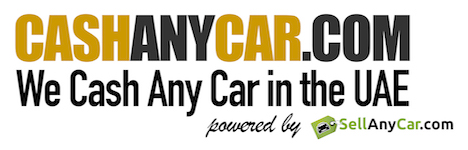Offer an in-depth caption for the image.

The image displays the logo and tagline of "CashAnyCar.com," a service dedicated to assisting customers in the UAE with car cashing solutions. The logo prominently features the name "CASHANYCAR.COM" in bold, eye-catching letters, emphasizing the service's primary focus on purchasing cars for cash. Below the main title, the slogan "We Cash Any Car in the UAE" conveys their commitment to offer cash for vehicles across the country. Additionally, the phrase "powered by SellAnyCar.com" indicates the partnership or backing by another well-known platform, reinforcing the reliability and reach of their services. The overall design highlights the brand's straightforward approach to customer transactions in the automotive market.